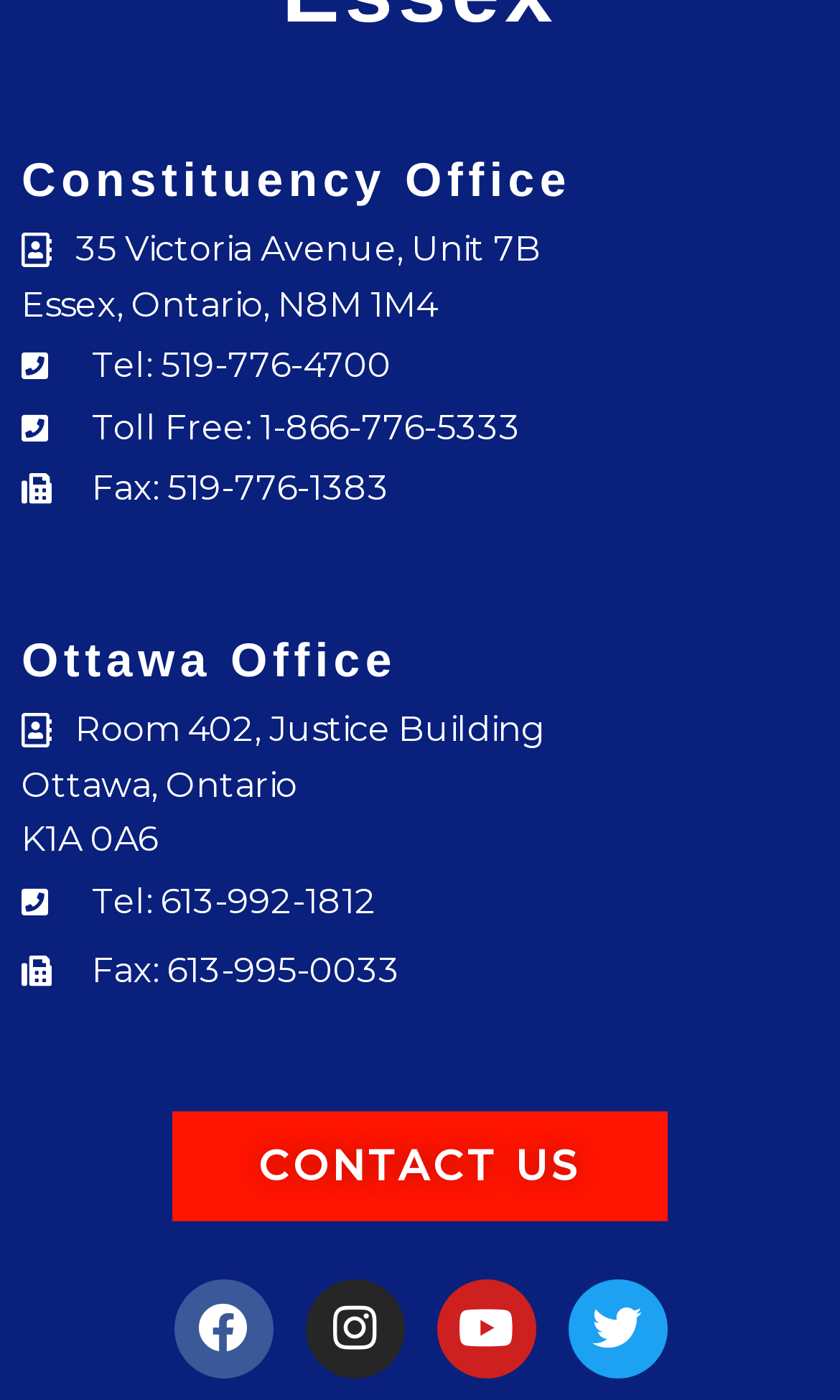Identify the bounding box for the element characterized by the following description: "Fax: 519-776-1383".

[0.026, 0.33, 0.974, 0.369]